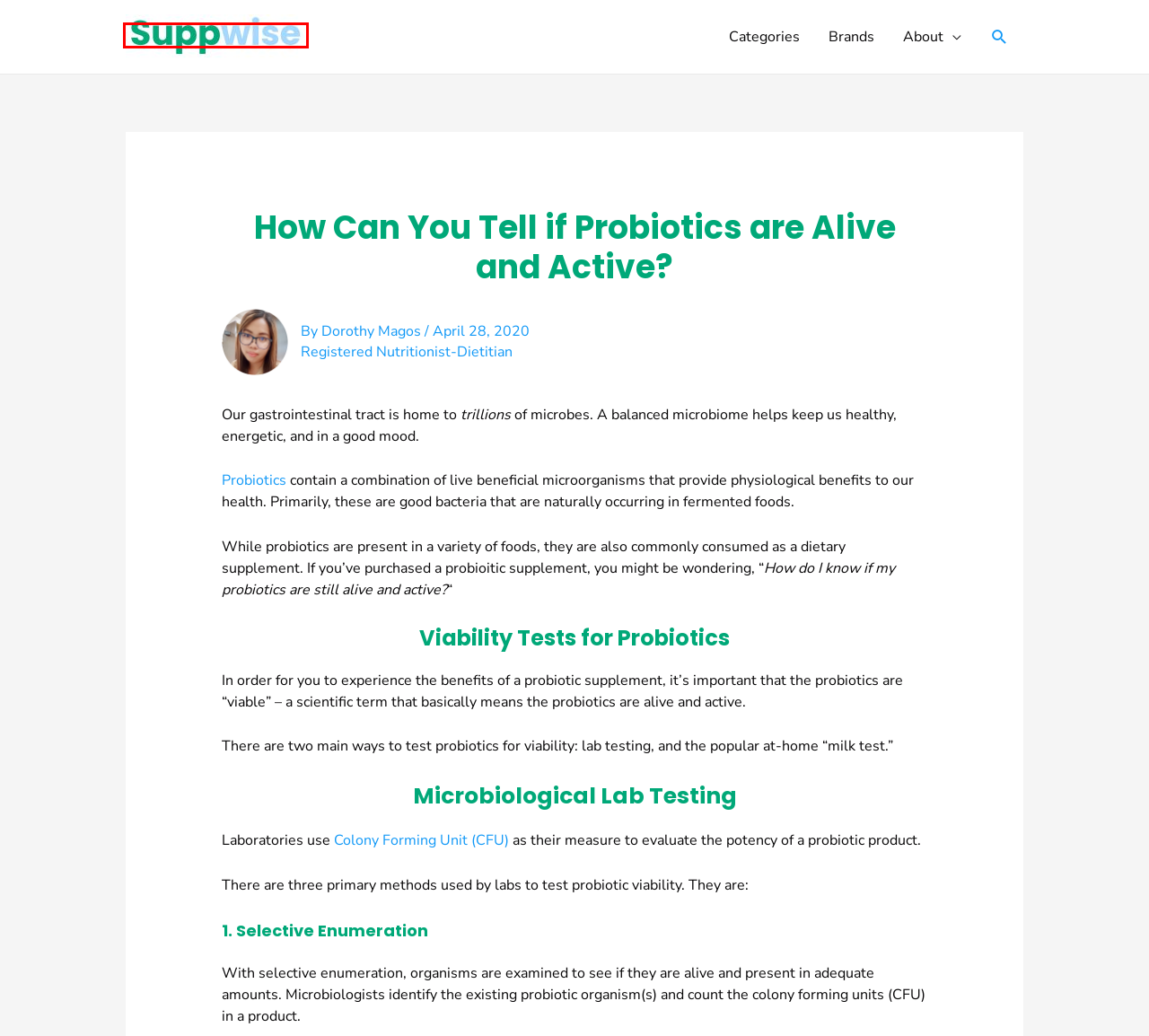Given a webpage screenshot with a red bounding box around a particular element, identify the best description of the new webpage that will appear after clicking on the element inside the red bounding box. Here are the candidates:
A. Dorothy Magos | Suppwise
B. Probiotics | Suppwise
C. Privacy Policy | Suppwise
D. Supplement Reviews and Analysis, by Experts | Suppwise
E. Categories | Suppwise
F. Brands | Suppwise
G. Probiotics - Health Professional Fact Sheet
H. About | Suppwise

D